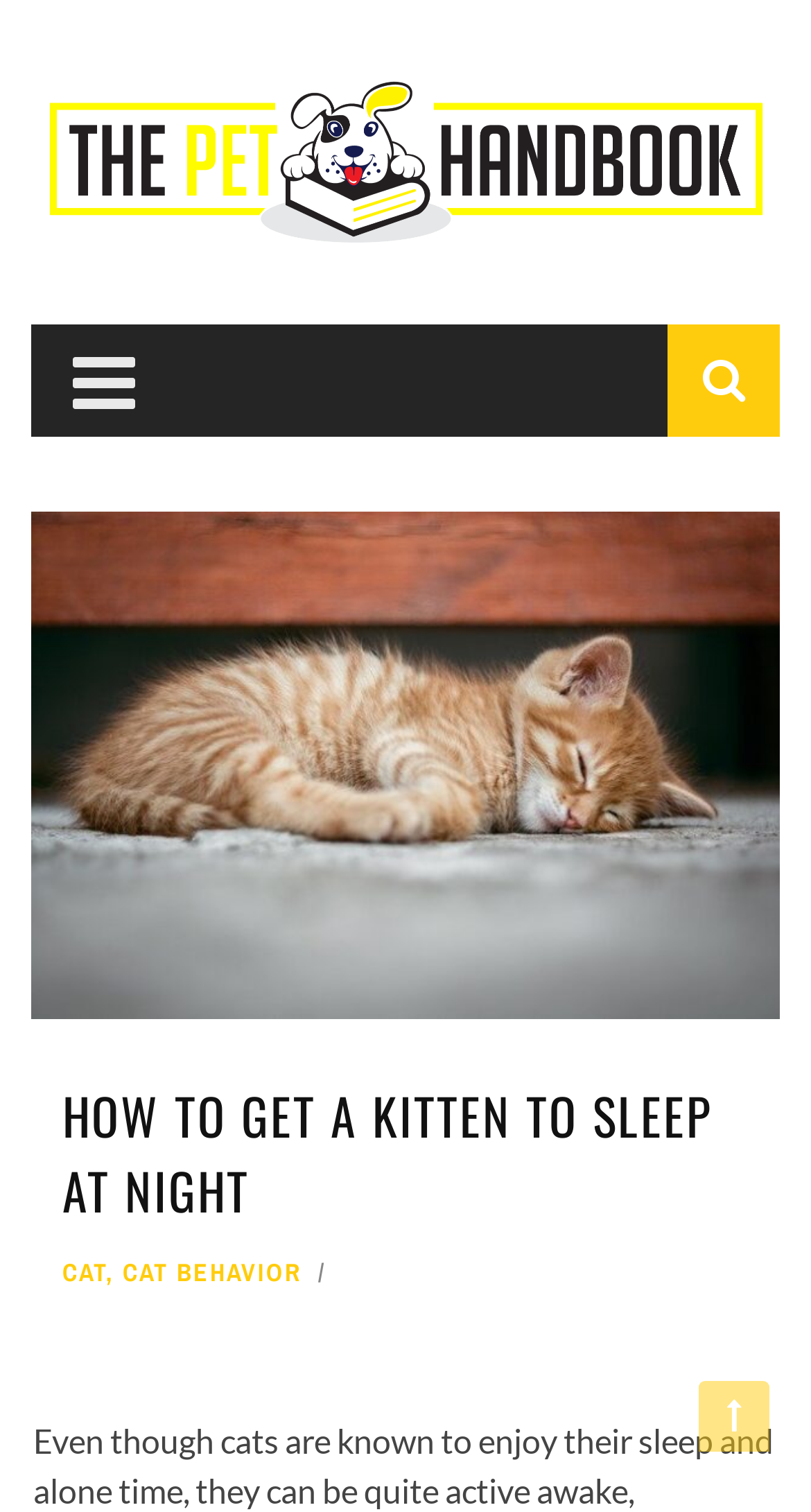Please analyze the image and give a detailed answer to the question:
What is the position of the logo on the webpage?

I determined the position of the logo by analyzing its bounding box coordinates. The coordinates [0.038, 0.041, 0.962, 0.173] indicate that the logo is located at the top-left corner of the webpage.